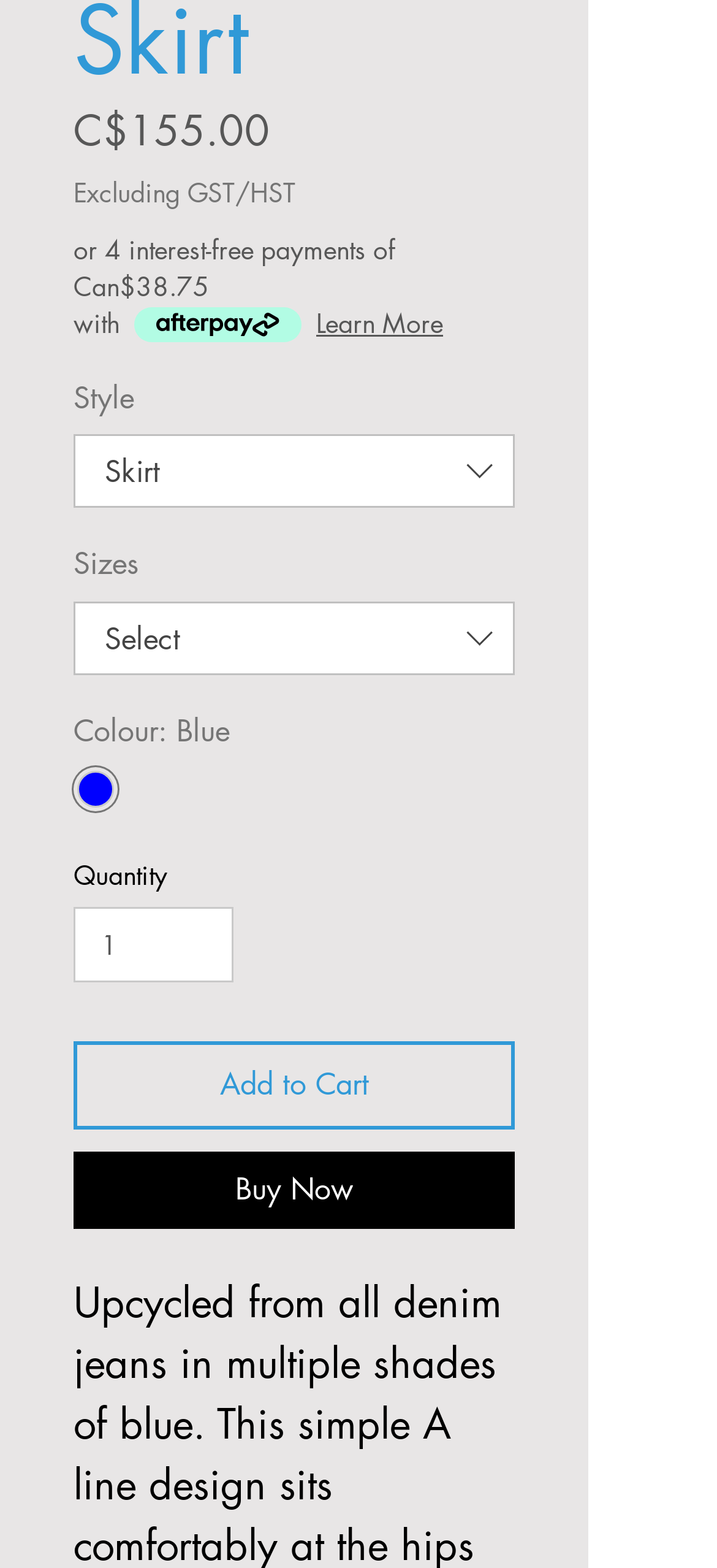What is the price of the product?
Please provide a comprehensive answer based on the details in the screenshot.

The price of the product is mentioned as 'C$155.00' in the StaticText element with bounding box coordinates [0.103, 0.067, 0.377, 0.1].